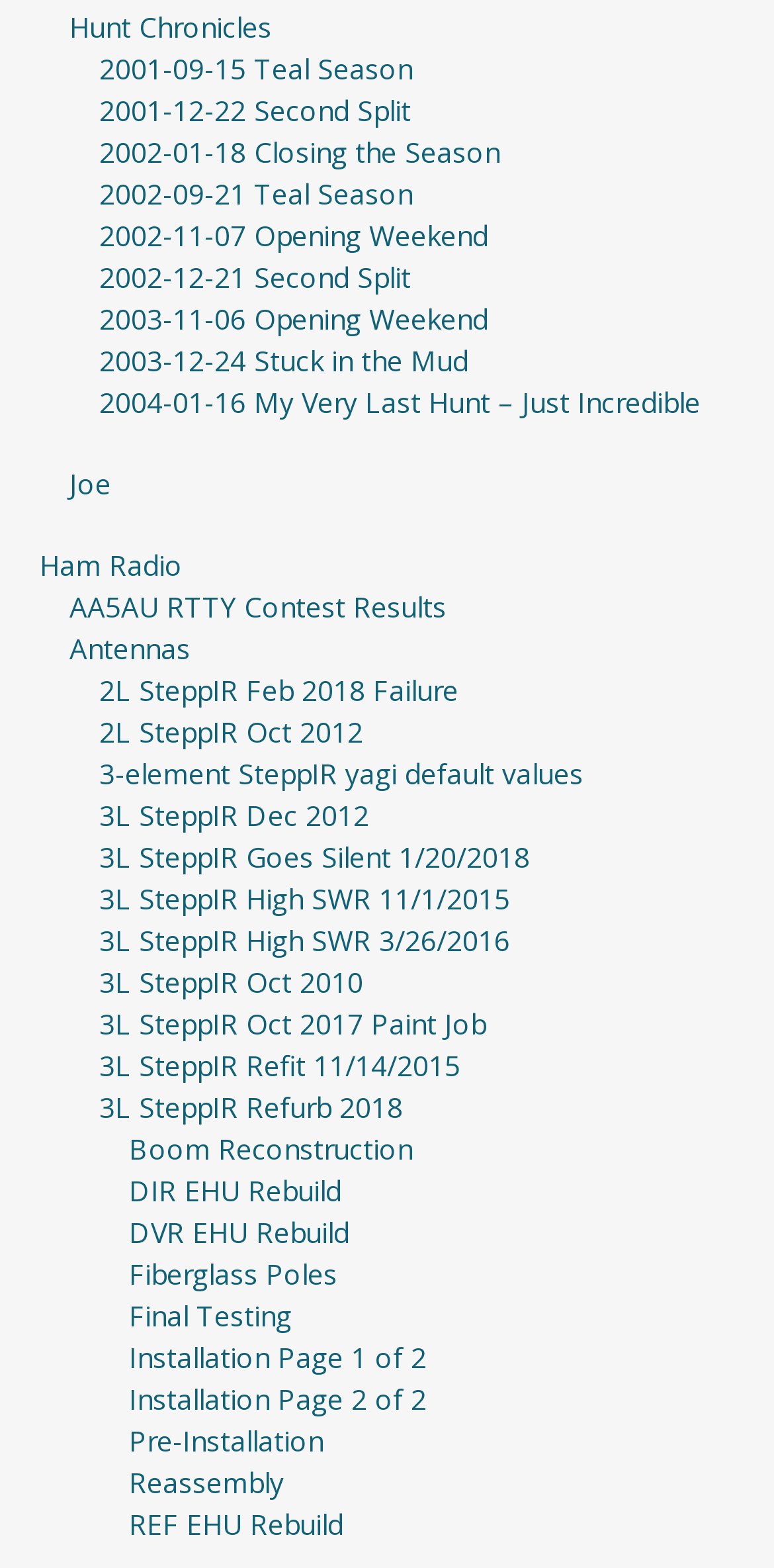Please specify the bounding box coordinates of the clickable section necessary to execute the following command: "Read About Nasim Mansurov".

None